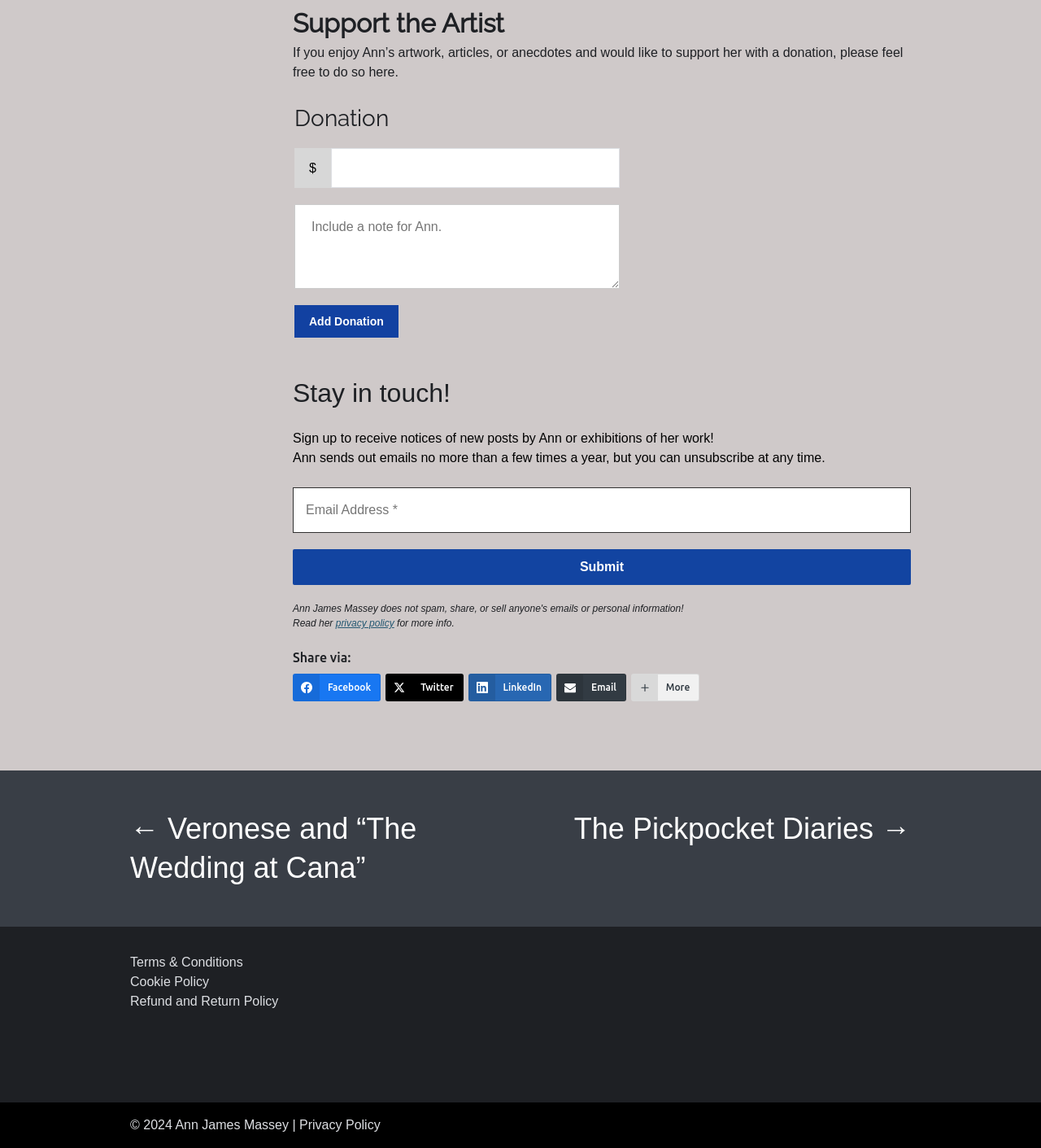Locate the bounding box coordinates of the element that needs to be clicked to carry out the instruction: "Enter donation amount". The coordinates should be given as four float numbers ranging from 0 to 1, i.e., [left, top, right, bottom].

[0.318, 0.129, 0.595, 0.164]